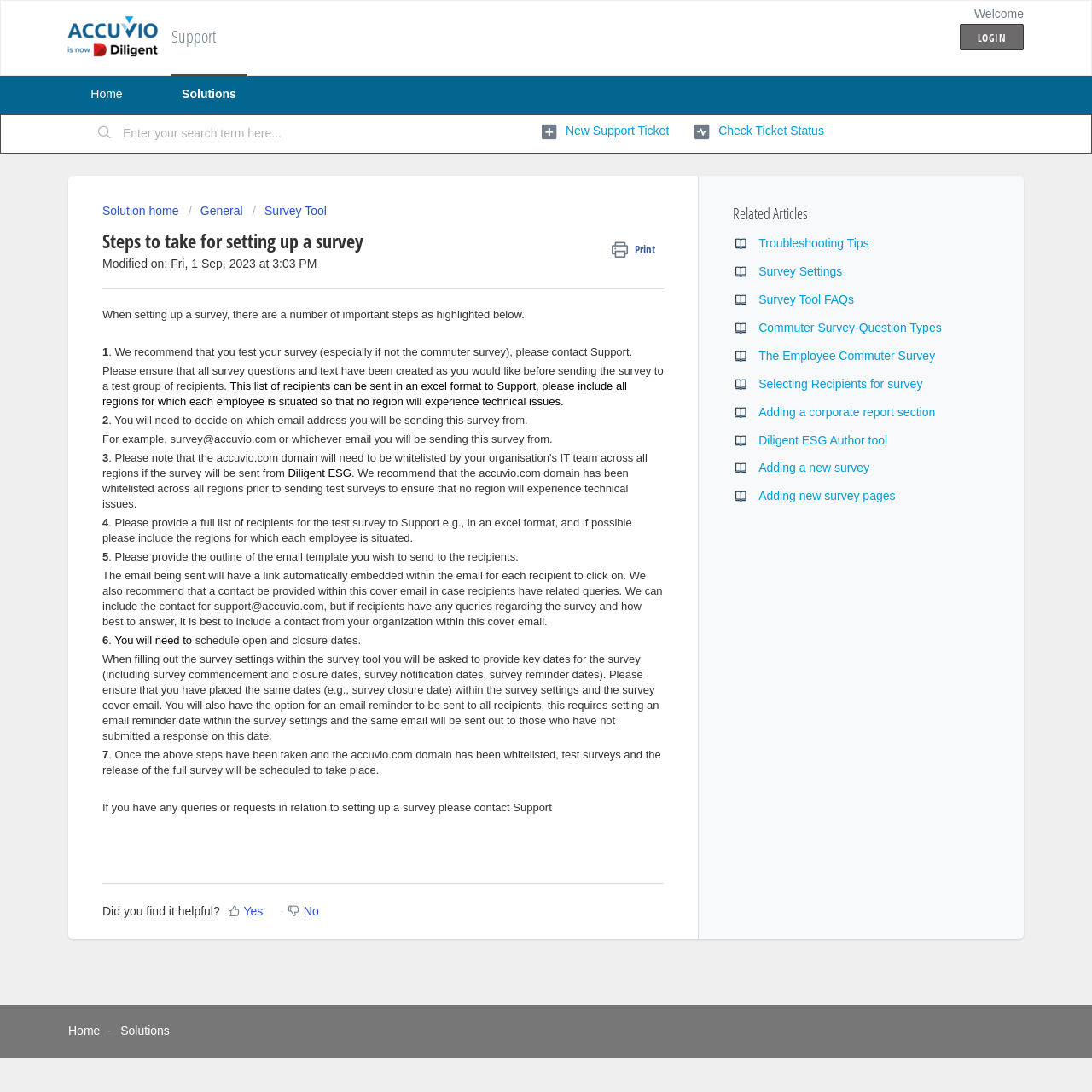From the webpage screenshot, predict the bounding box of the UI element that matches this description: "Adding a corporate report section".

[0.695, 0.371, 0.856, 0.383]